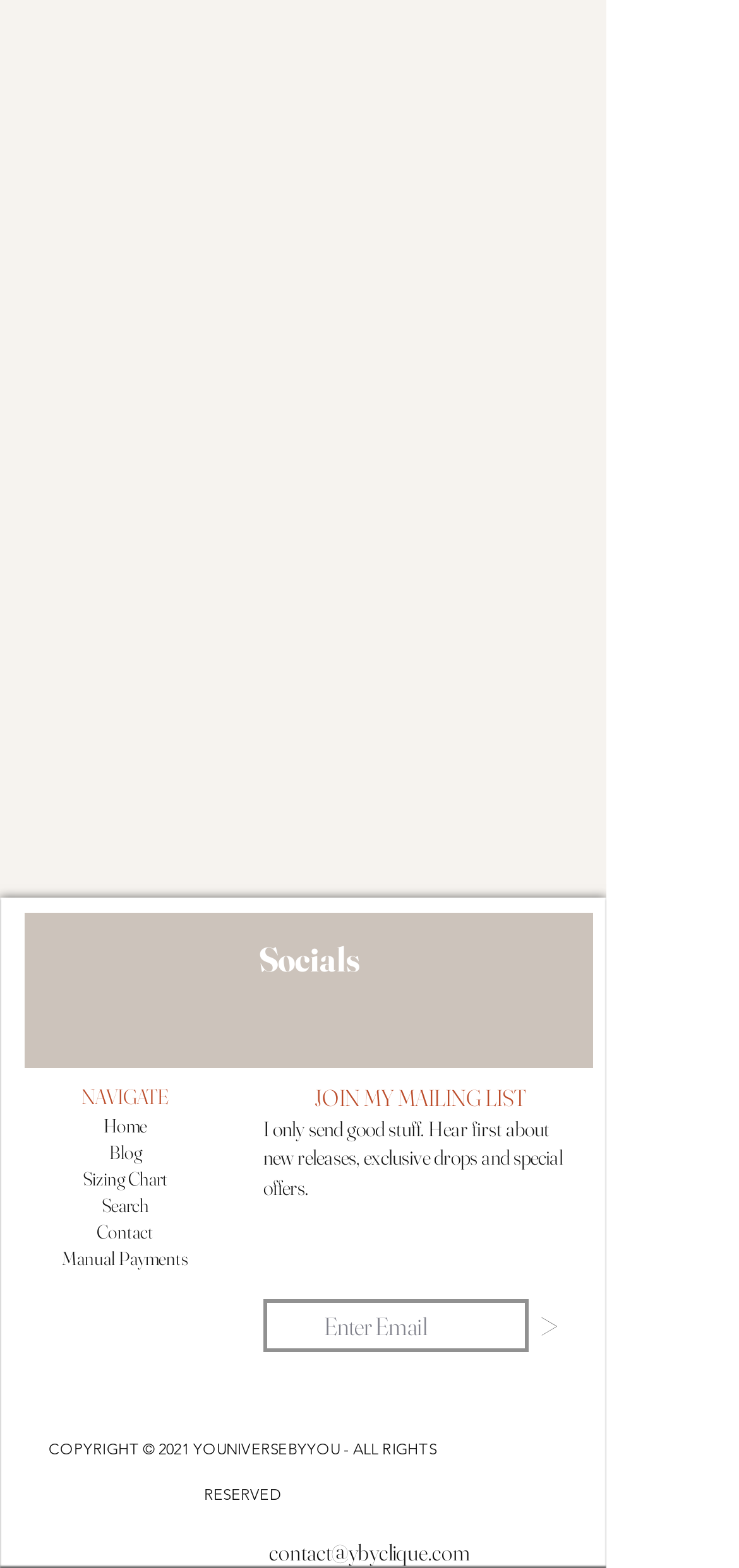Given the element description: "Contact", predict the bounding box coordinates of this UI element. The coordinates must be four float numbers between 0 and 1, given as [left, top, right, bottom].

[0.131, 0.777, 0.208, 0.793]